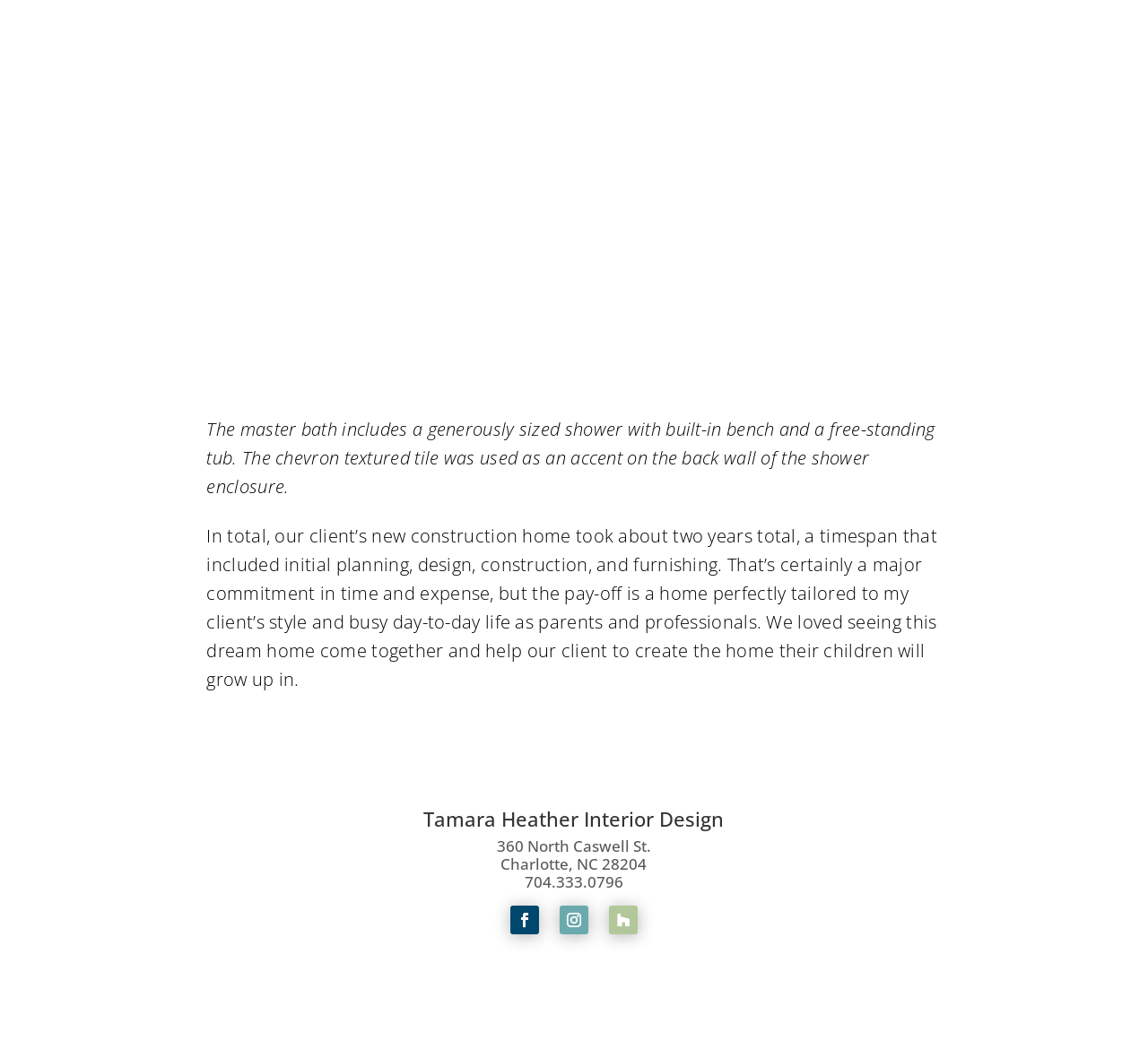Determine the bounding box of the UI element mentioned here: "Follow". The coordinates must be in the format [left, top, right, bottom] with values ranging from 0 to 1.

[0.487, 0.87, 0.512, 0.897]